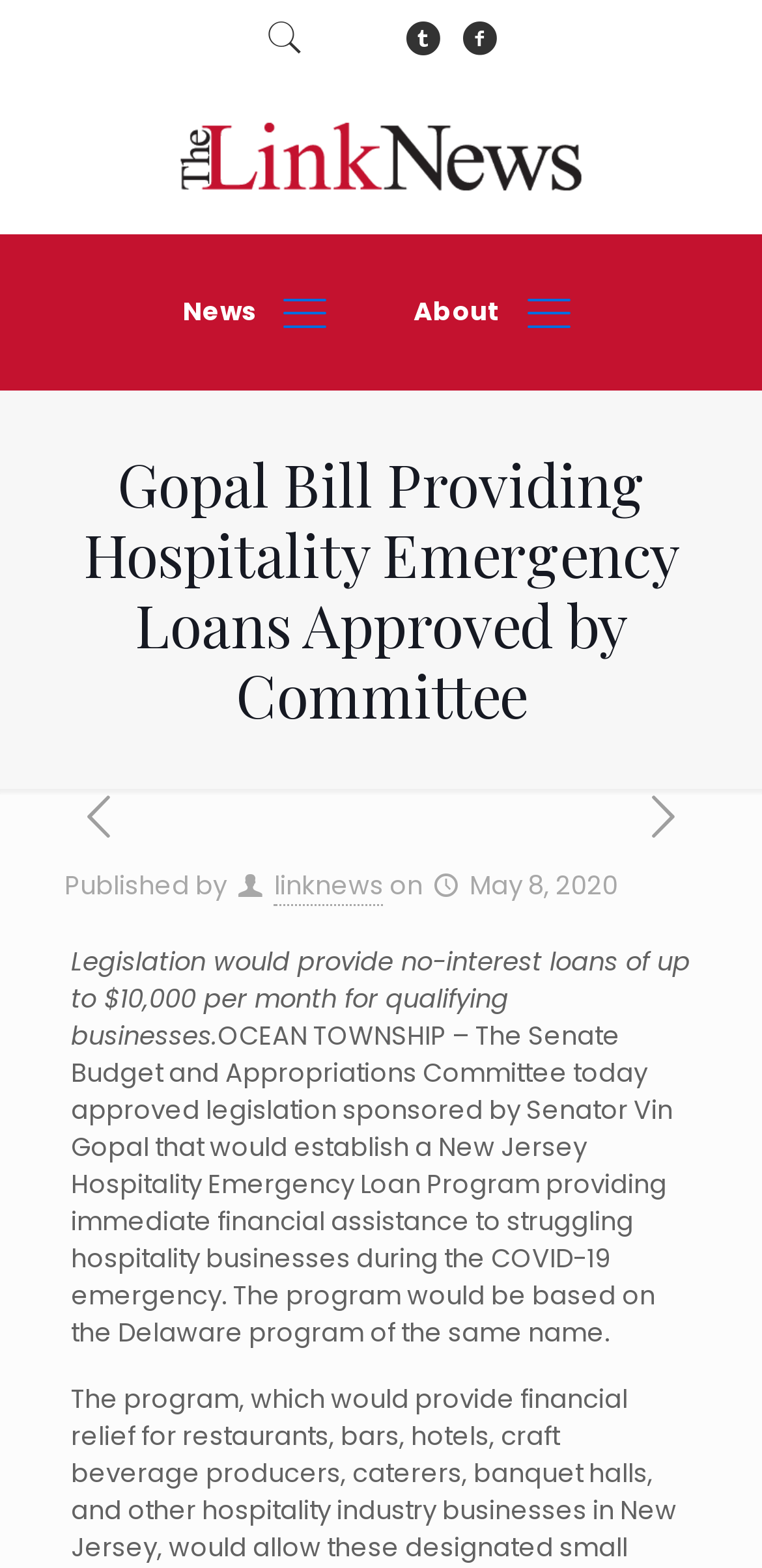When was the article published?
Based on the image, answer the question with a single word or brief phrase.

May 8, 2020